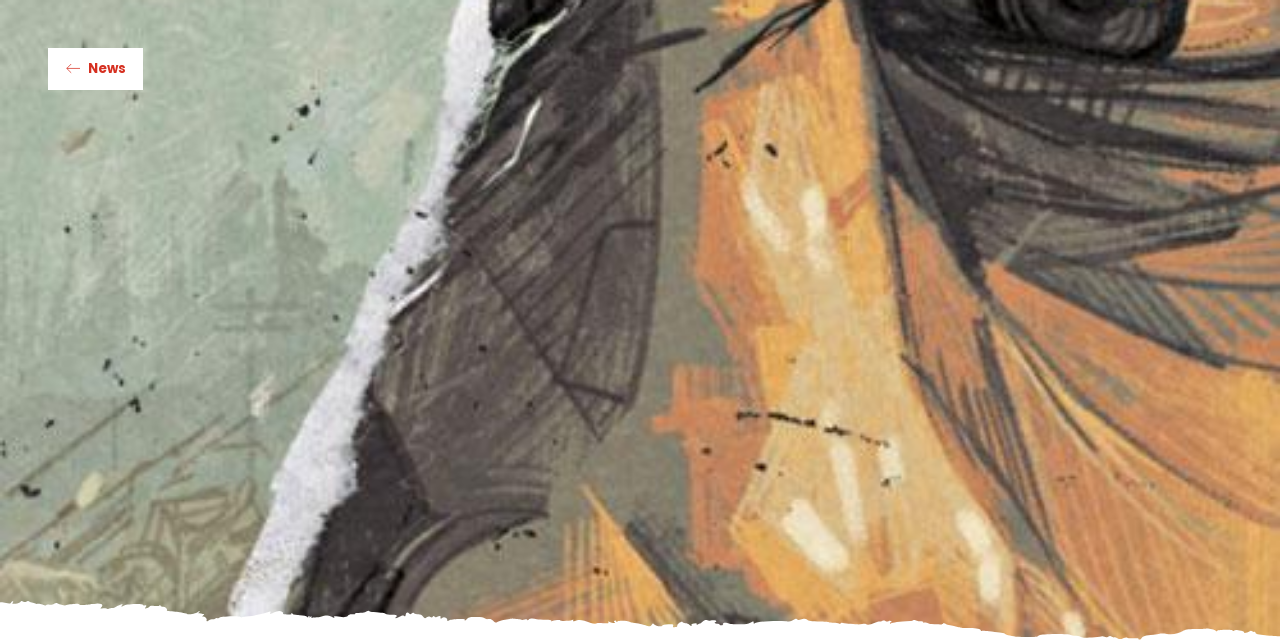Respond to the following question with a brief word or phrase:
What is the purpose of the captivating artwork?

To appeal to music lovers and collectors